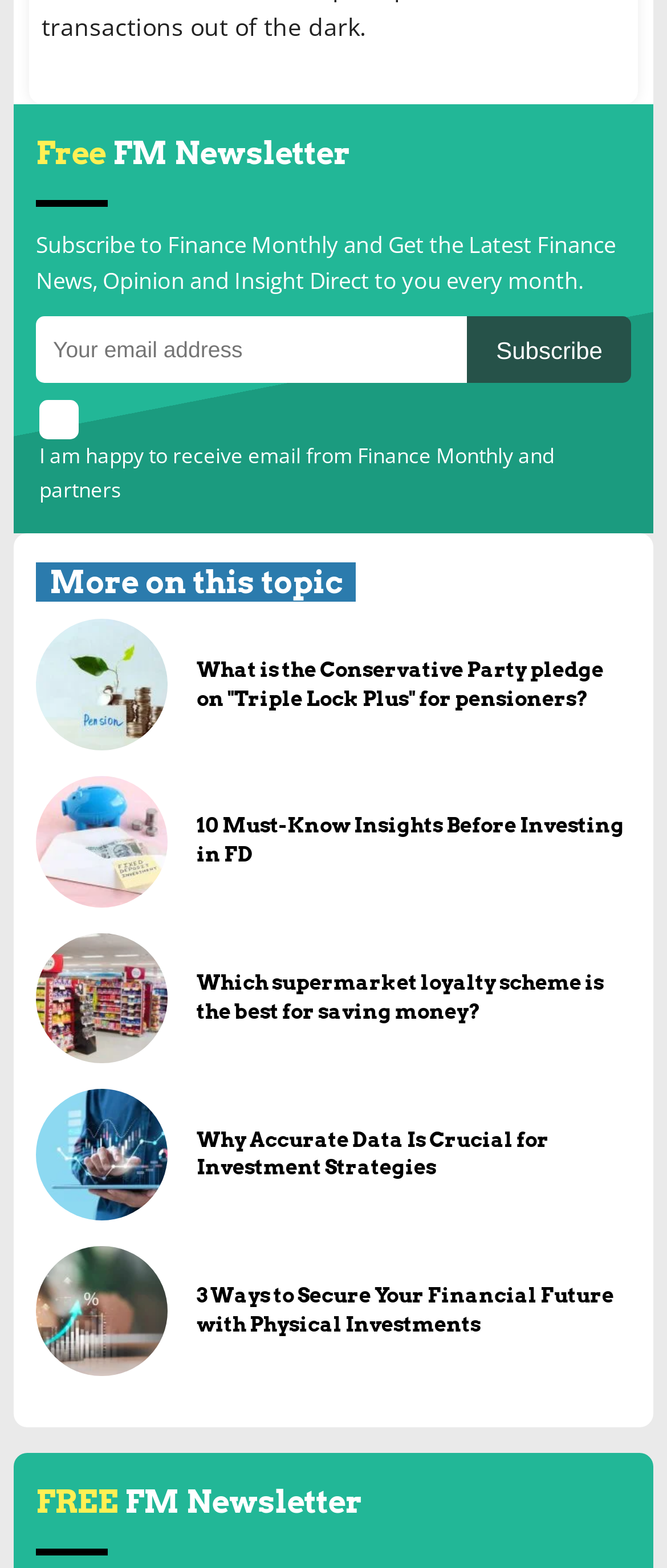Please determine the bounding box coordinates of the area that needs to be clicked to complete this task: 'Enter email address'. The coordinates must be four float numbers between 0 and 1, formatted as [left, top, right, bottom].

[0.054, 0.201, 0.701, 0.244]